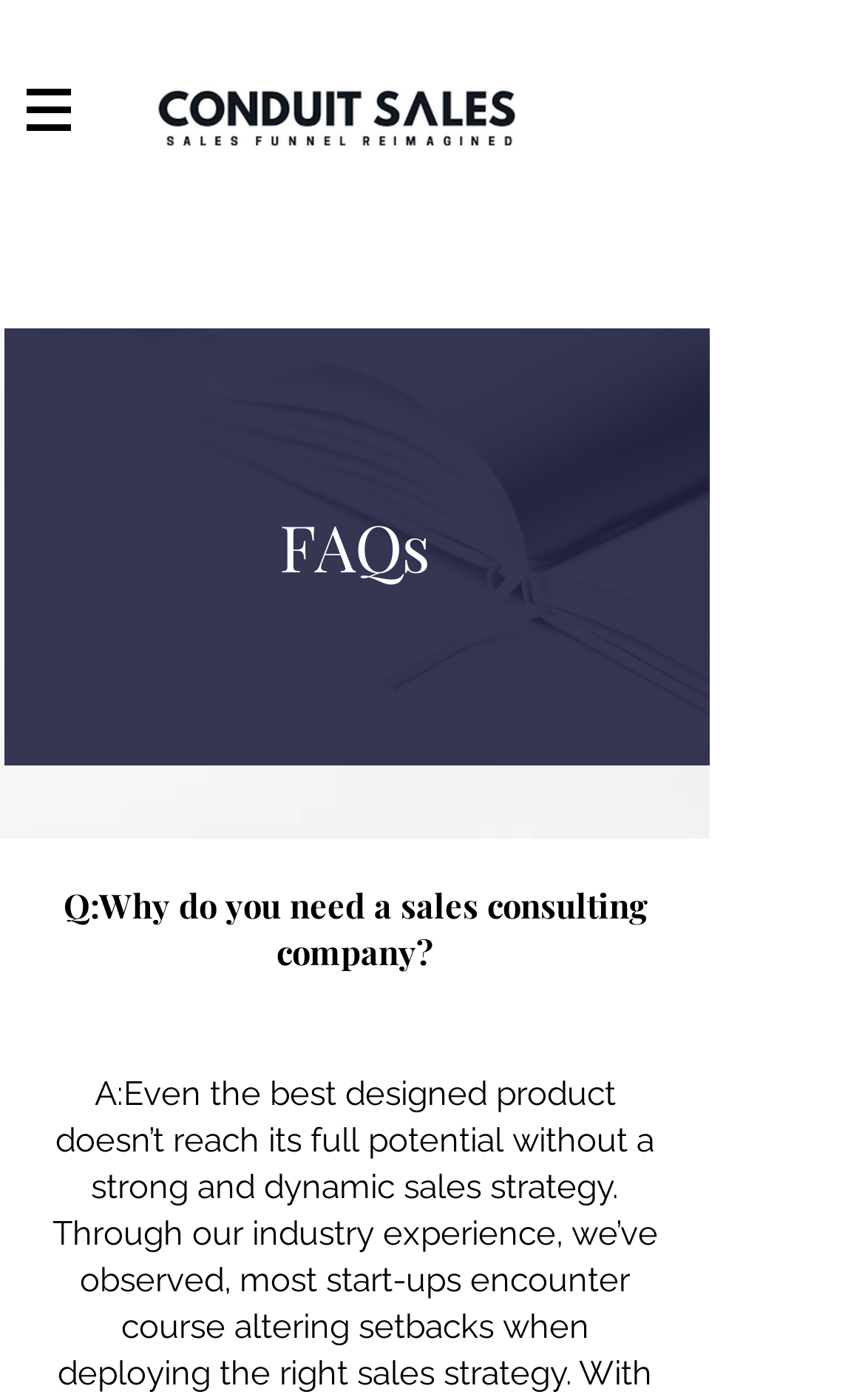Respond to the following question using a concise word or phrase: 
What is the topic of the FAQs section?

Sales consulting company